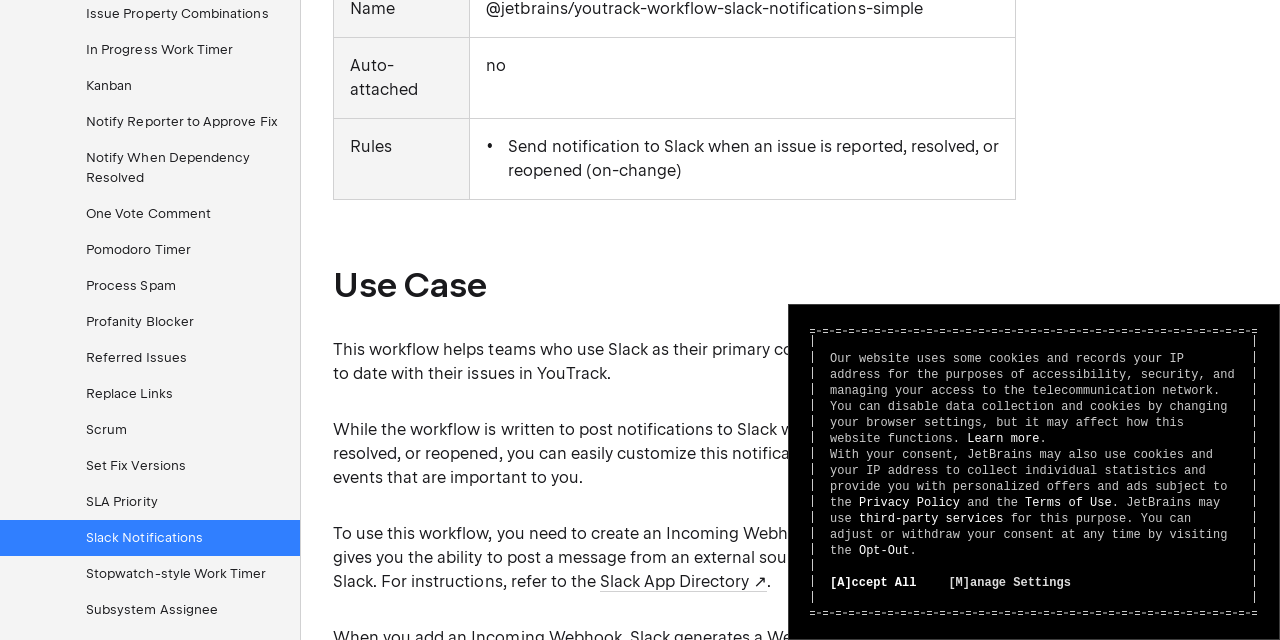Using the provided element description: "In Progress Work Timer", determine the bounding box coordinates of the corresponding UI element in the screenshot.

[0.0, 0.05, 0.234, 0.106]